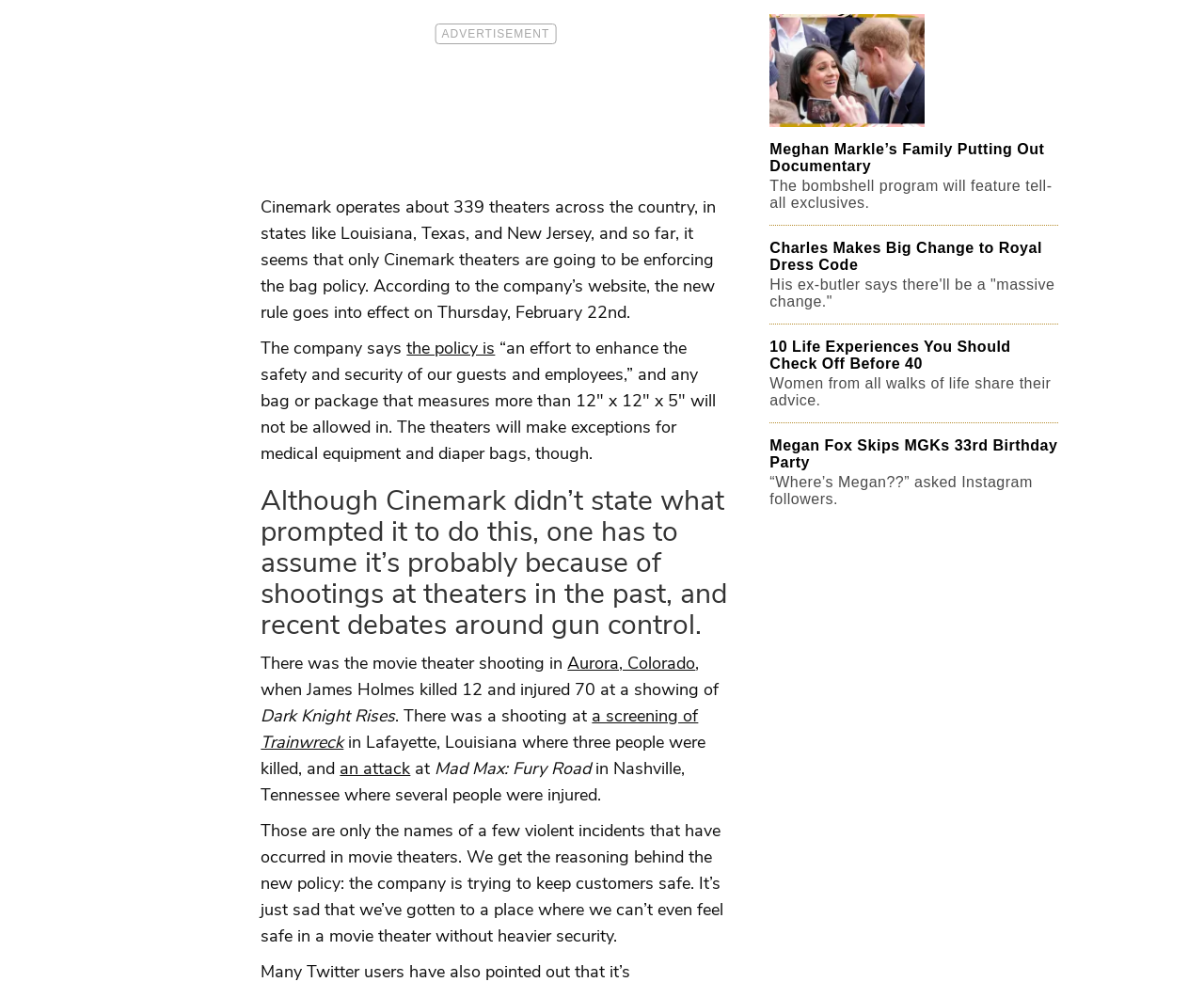What is the title of the second article on the webpage?
Observe the image and answer the question with a one-word or short phrase response.

Meghan Markle's Family Putting Out Documentary